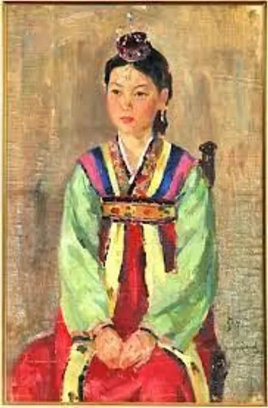Give a complete and detailed account of the image.

This image depicts a portrait of a young woman dressed in traditional Korean attire, known as hanbok. She is seated gracefully, adorned in a vibrant outfit, featuring a combination of red and green colors, complemented by colorful ribbons on her jacket. The intricate patterns on her attire suggest cultural significance and reflect the rich heritage of Korea. Her hair is styled elegantly, with a decorative hairpiece adding to her overall beauty, while her expression conveys a sense of poise and contemplation. This artwork is part of the exhibition titled "Korean Treasures from the Chester and Cameron Chang Collection," which is featured at the Los Angeles County Museum of Art (LACMA) from February 25, 2024, to June 30, 2024.